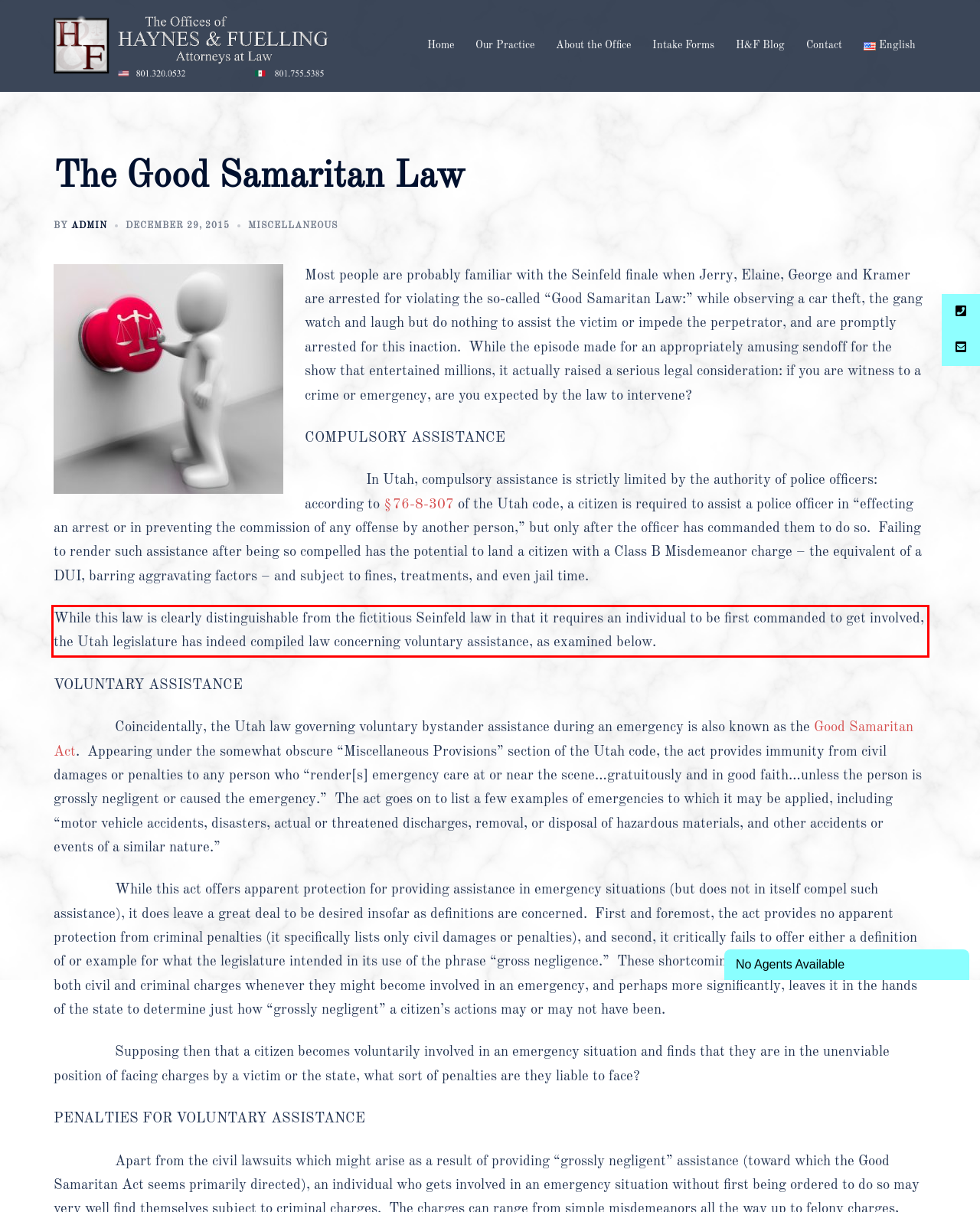Analyze the screenshot of the webpage and extract the text from the UI element that is inside the red bounding box.

While this law is clearly distinguishable from the fictitious Seinfeld law in that it requires an individual to be first commanded to get involved, the Utah legislature has indeed compiled law concerning voluntary assistance, as examined below.